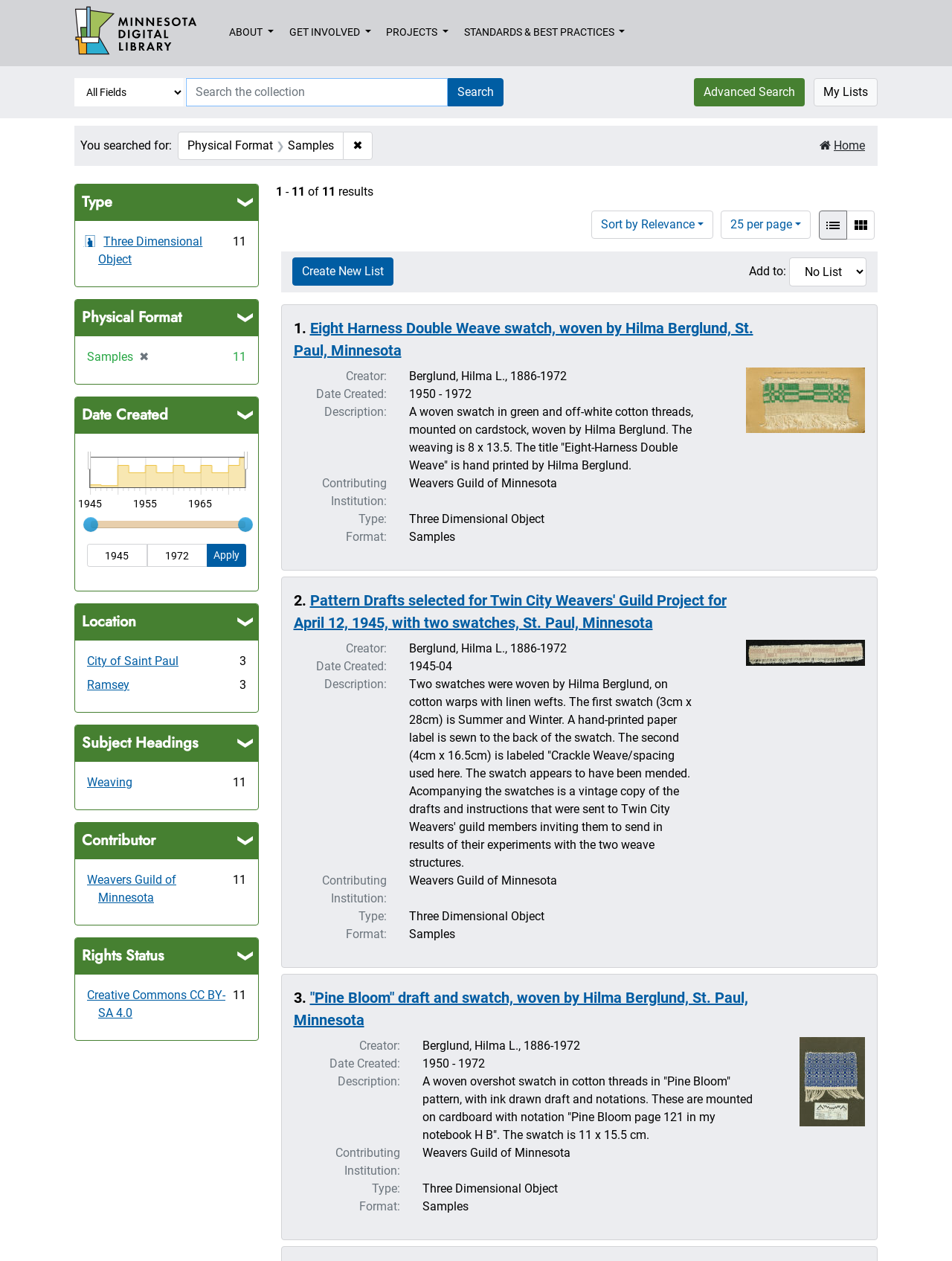Could you indicate the bounding box coordinates of the region to click in order to complete this instruction: "Click on Advanced Search".

[0.729, 0.062, 0.845, 0.084]